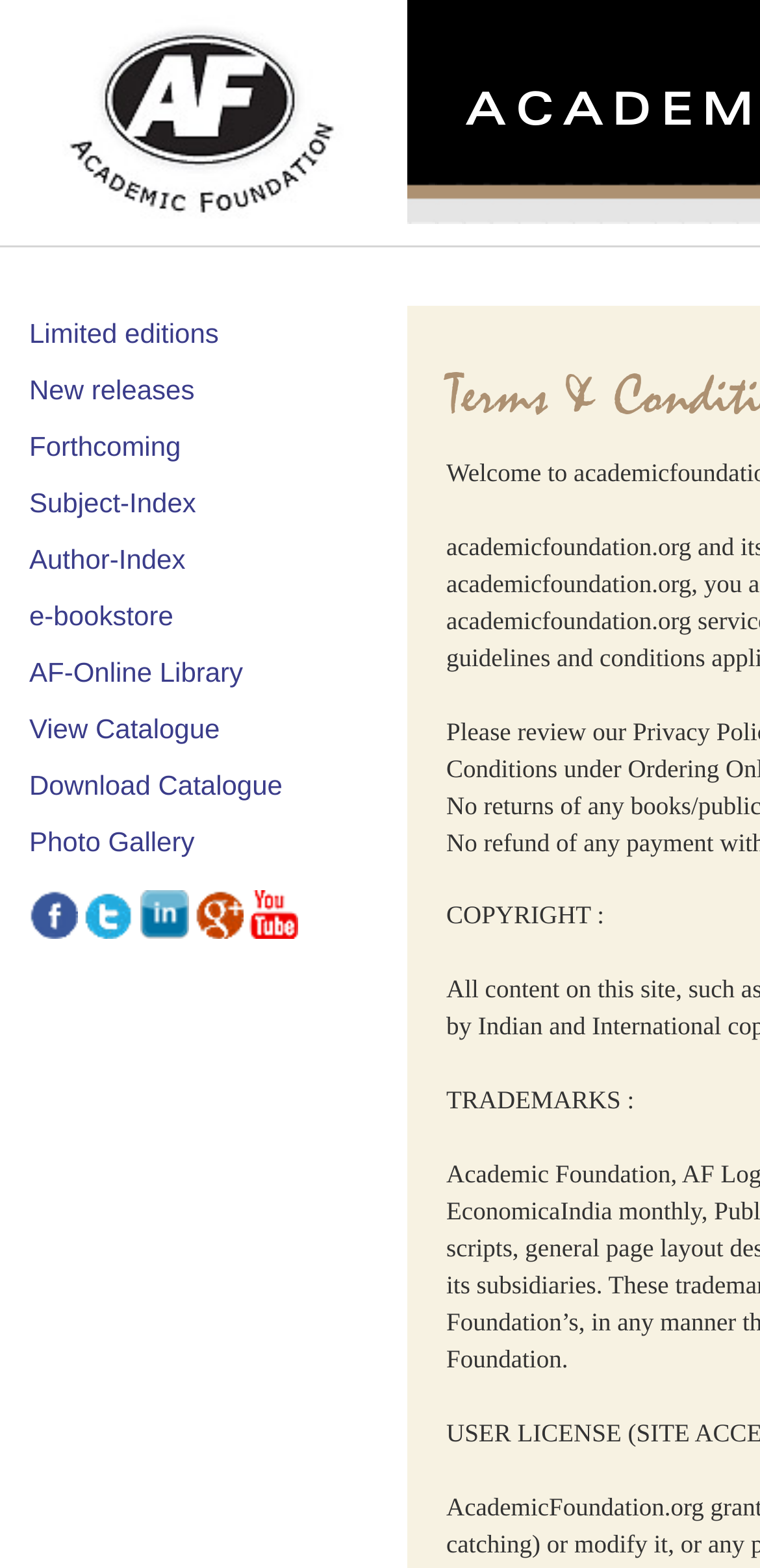Give a concise answer using one word or a phrase to the following question:
How many static text elements are on the bottom of the page?

4